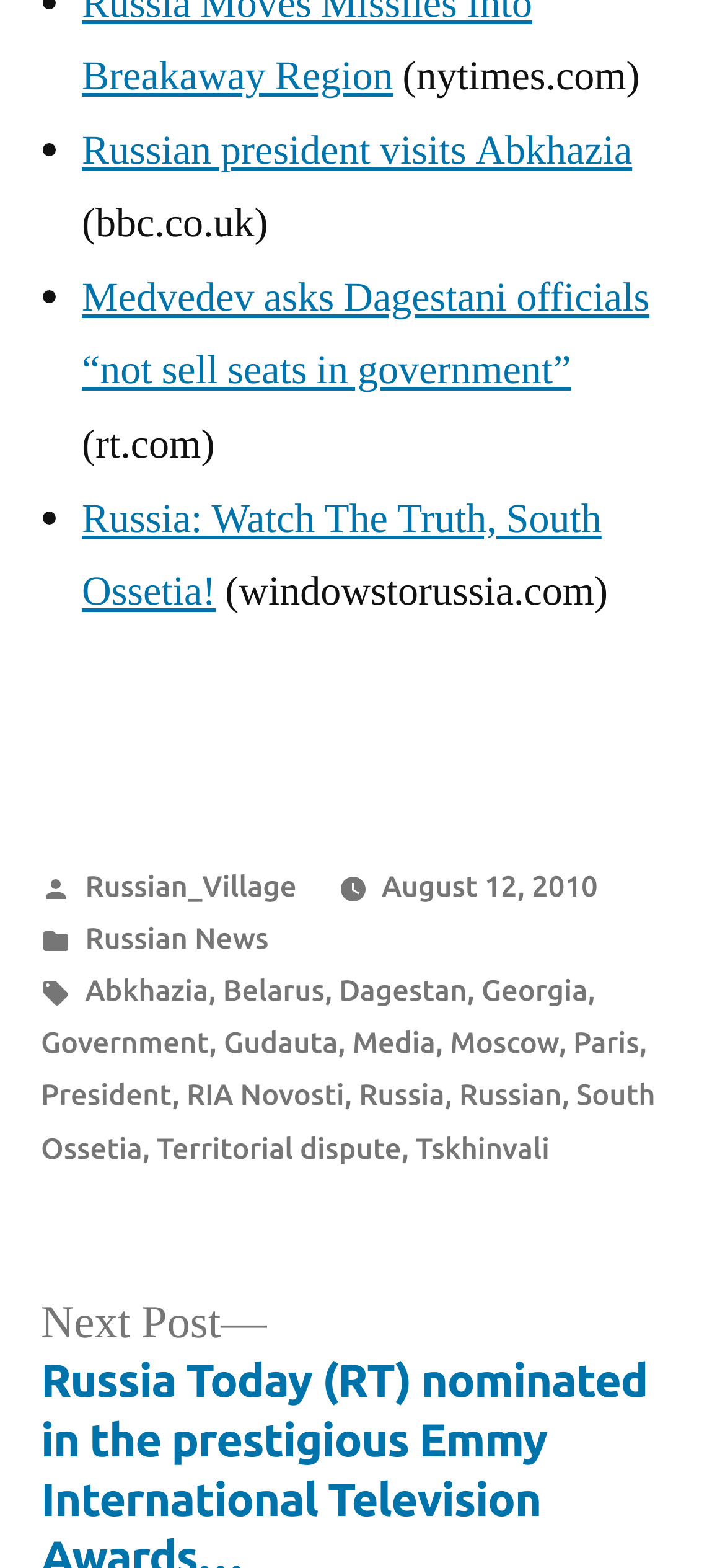Locate the bounding box of the UI element described in the following text: "Russian News".

[0.117, 0.587, 0.37, 0.609]